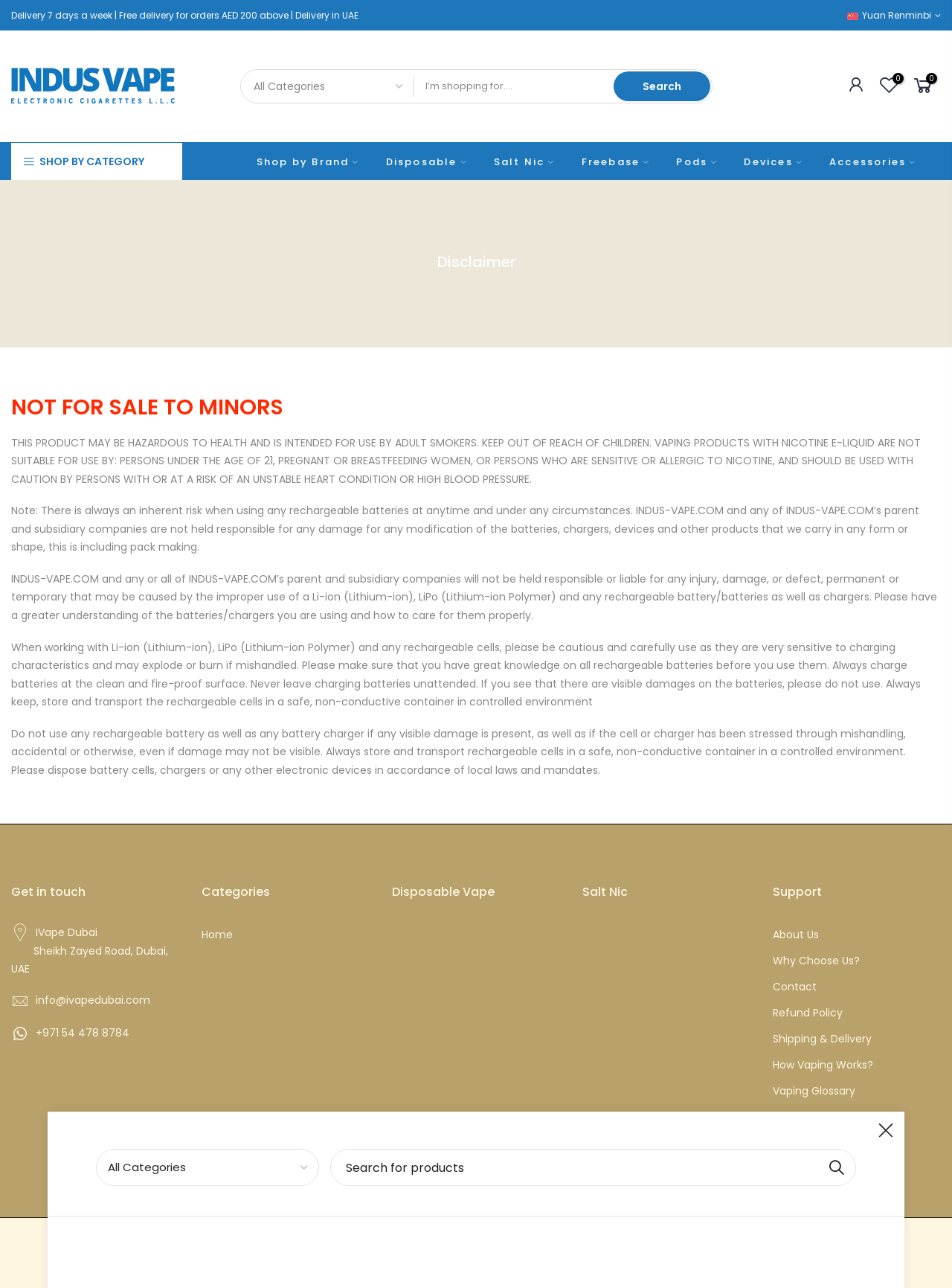Locate the bounding box coordinates of the clickable element to fulfill the following instruction: "Check refund policy". Provide the coordinates as four float numbers between 0 and 1 in the format [left, top, right, bottom].

[0.812, 0.781, 0.885, 0.792]